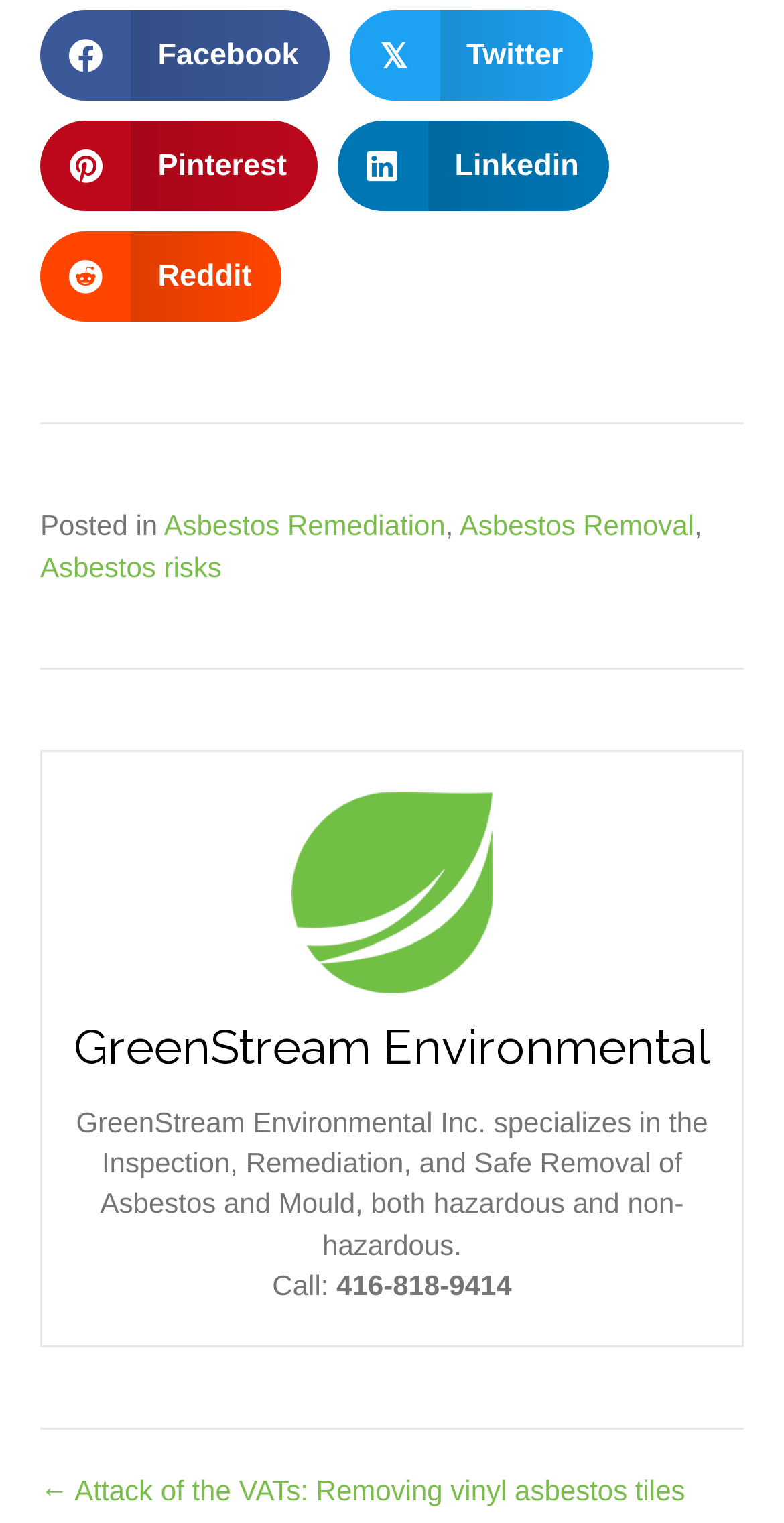Find the bounding box coordinates of the area to click in order to follow the instruction: "Share on Facebook".

[0.051, 0.007, 0.419, 0.067]